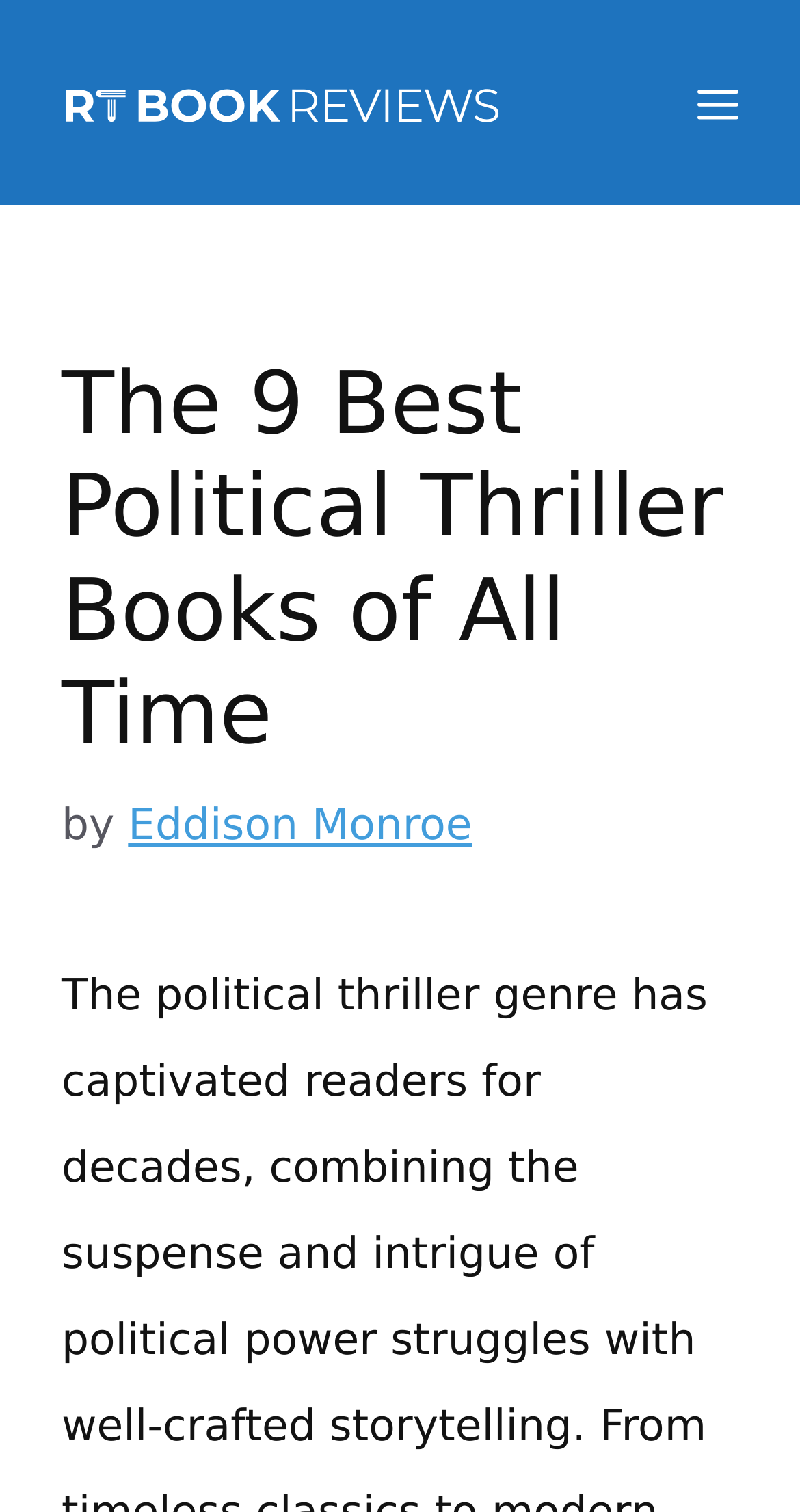Give a full account of the webpage's elements and their arrangement.

The webpage is about the 9 best political thriller books of all time. At the top, there is a banner that spans the entire width of the page, containing a link to "RT Book Reviews" with an accompanying image. To the right of the banner, there is a navigation menu toggle button labeled "Menu" that, when expanded, controls the primary menu.

Below the banner, there is a header section that occupies most of the page's width. It contains a heading that reads "The 9 Best Political Thriller Books of All Time" in a prominent font size. Following the heading, there is a byline that reads "by Eddison Monroe", with the author's name being a clickable link.

Overall, the webpage has a clean and organized structure, with a clear hierarchy of elements that guide the user's attention to the main content.